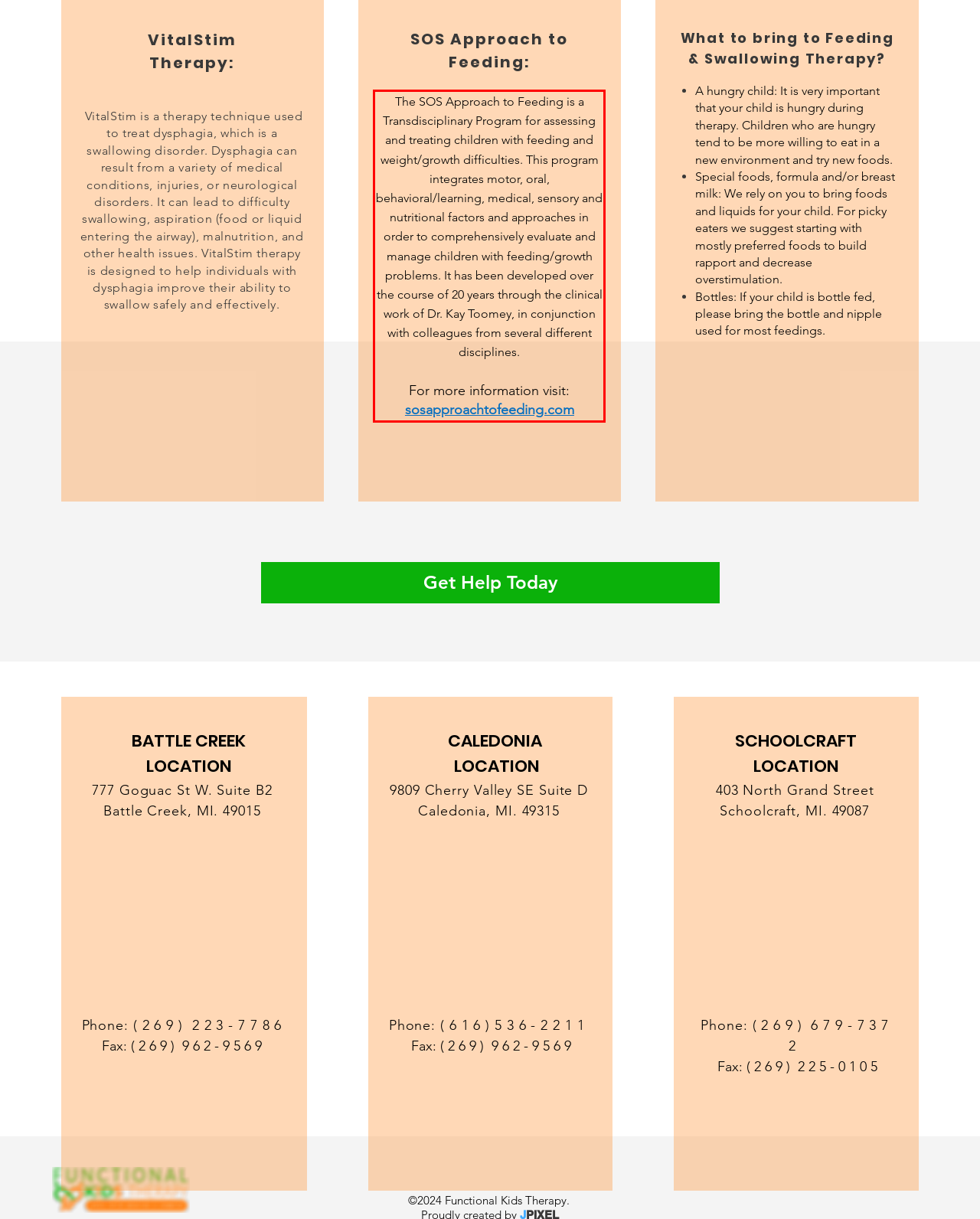Within the screenshot of the webpage, locate the red bounding box and use OCR to identify and provide the text content inside it.

​The SOS Approach to Feeding is a Transdisciplinary Program for assessing and treating children with feeding and weight/growth difficulties. This program integrates motor, oral, behavioral/learning, medical, sensory and nutritional factors and approaches in order to comprehensively evaluate and manage children with feeding/growth problems. It has been developed over the course of 20 years through the clinical work of Dr. Kay Toomey, in conjunction with colleagues from several different disciplines. For more information visit: sosapproachtofeeding.com